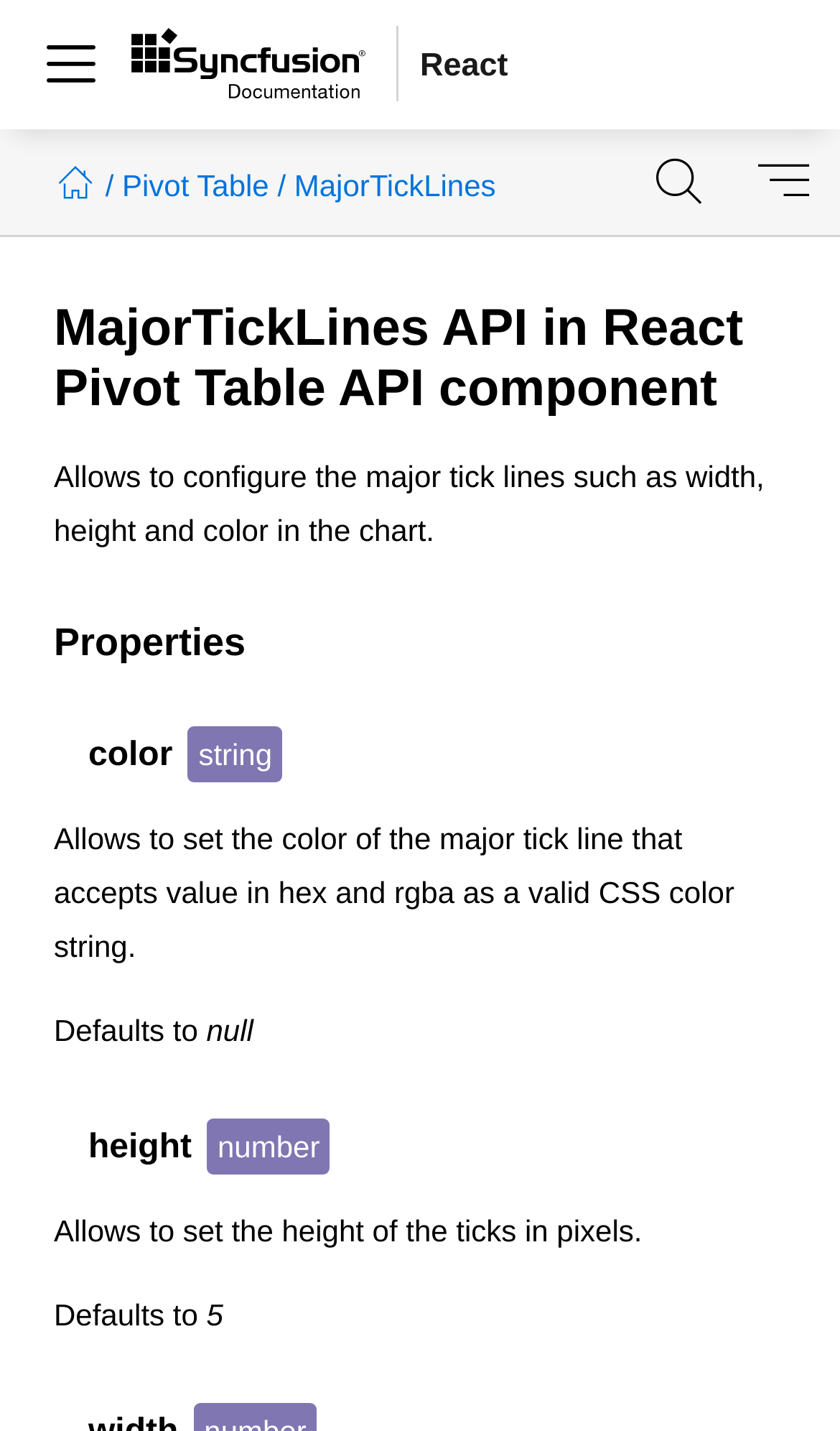Show the bounding box coordinates for the HTML element as described: "parent_node: 1 aria-label="prev-page"".

None